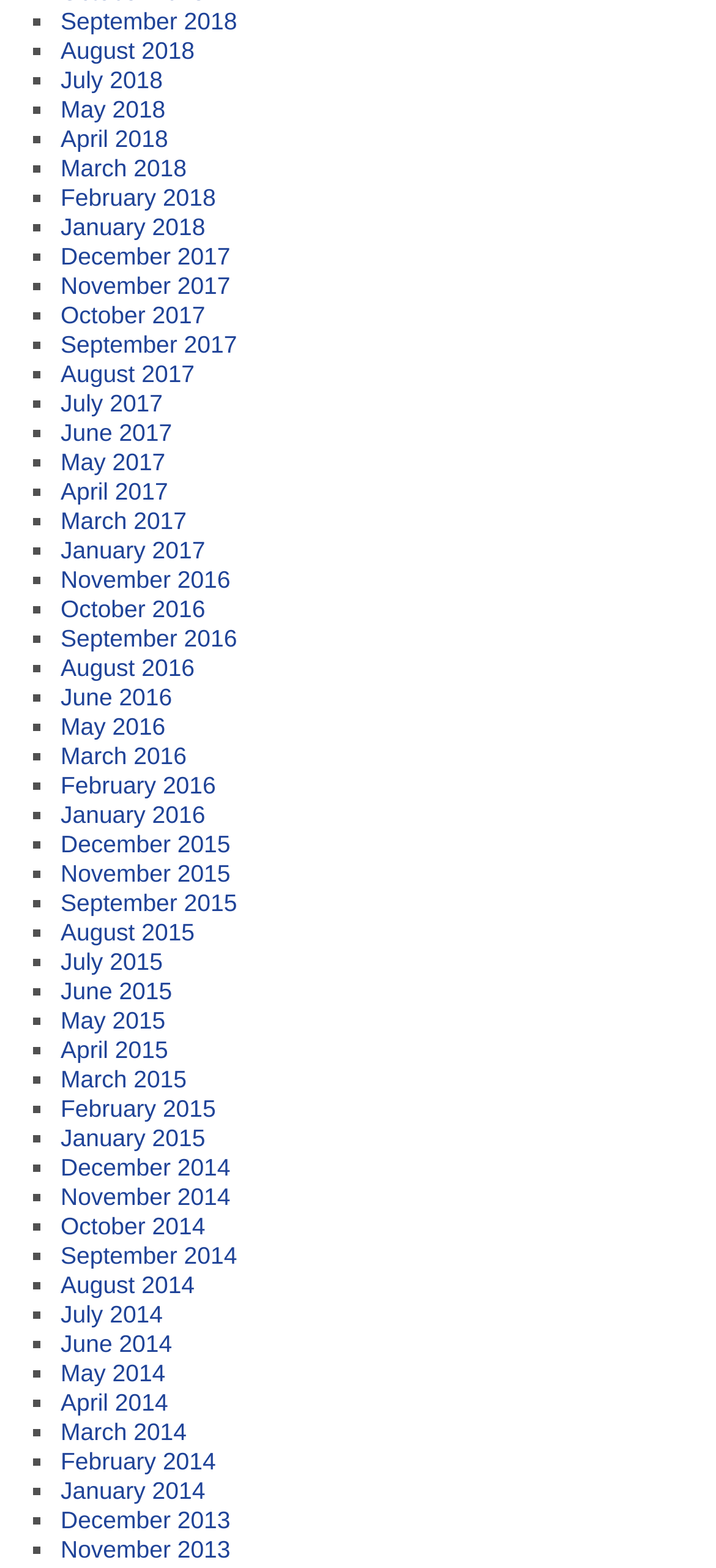Respond to the following query with just one word or a short phrase: 
How many months are listed in 2018?

12